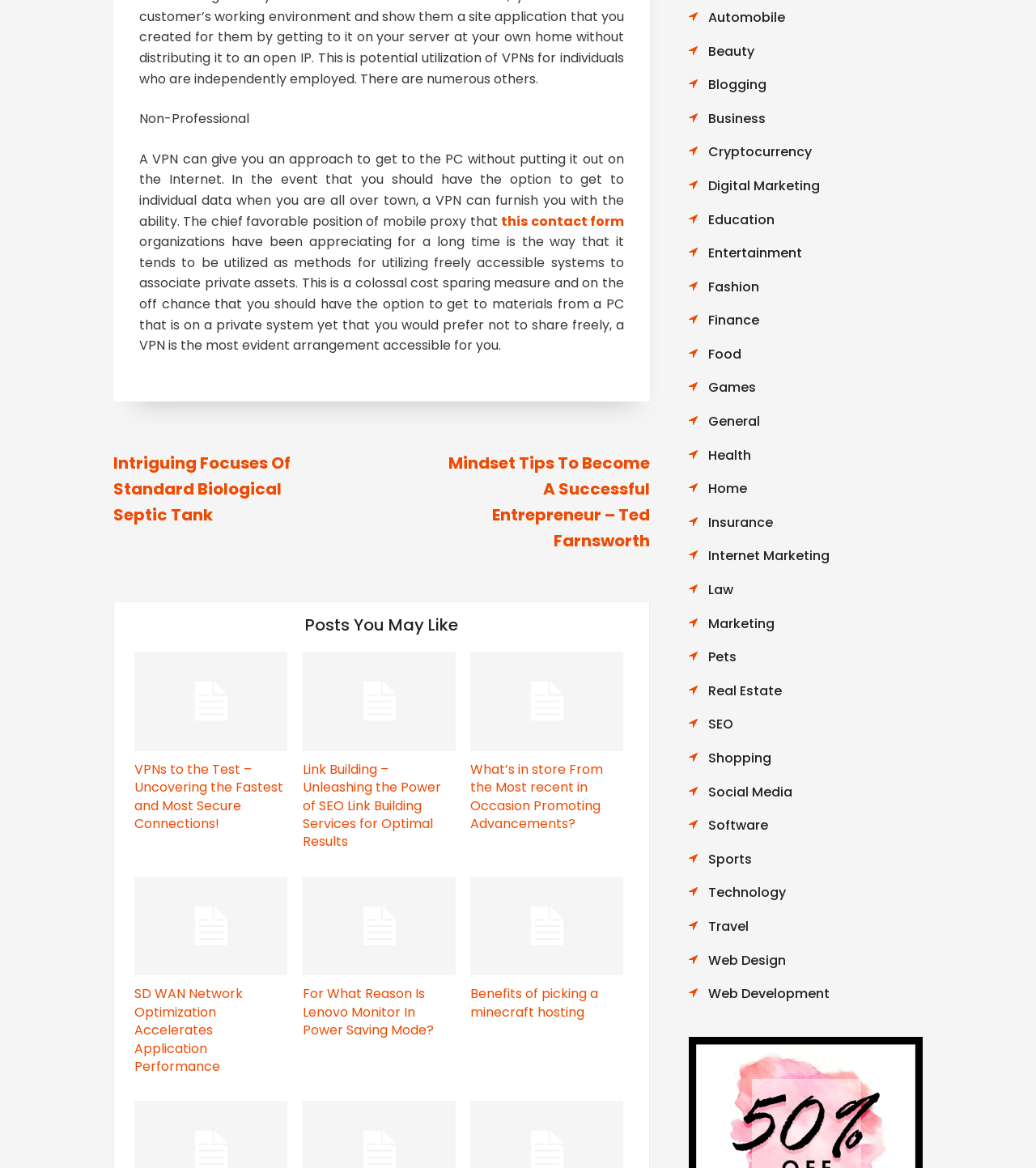Locate and provide the bounding box coordinates for the HTML element that matches this description: "Web Development".

[0.684, 0.843, 0.801, 0.859]